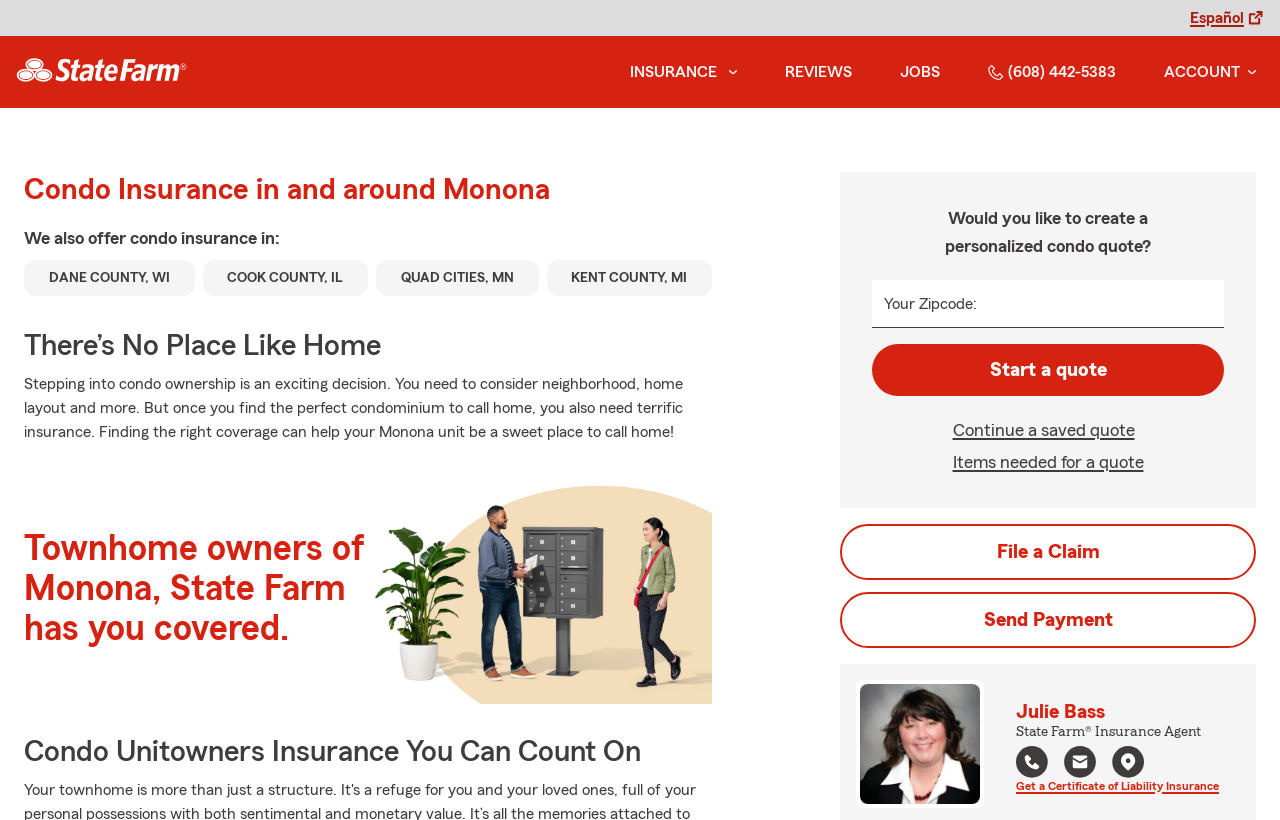Describe every aspect of the webpage comprehensively.

This webpage is about condo unit insurance and more in Wisconsin, specifically featuring State Farm Agent Julie Bass in Monona, WI. At the top right corner, there is a link to switch to Español. The State Farm logo is located at the top left corner. 

Below the logo, there is a main navigation menu with several links, including "Insurance", "REVIEWS", "JOBS", a phone number "(608) 442-5383", and an "ACCOUNT" button. 

The main content of the page is divided into several sections. The first section has a heading "Condo Insurance in and around Monona" and lists several counties, including Dane County, WI, Cook County, IL, Quad Cities, MN, and Kent County, MI. 

The next section has a heading "There’s No Place Like Home" and a paragraph of text describing the importance of finding the right insurance for condo ownership. 

Below this, there is a section with a heading "Condo Unitowners Insurance You Can Count On" and a paragraph of text about State Farm's insurance coverage for townhome owners in Monona. 

On the right side of the page, there is a section with a heading "Would you like to create a personalized condo quote?" and a form to input a zipcode. Below the form, there are several links, including "Continue a saved quote", "Items needed for a quote", "File a Claim", and "Send Payment". 

At the bottom of the page, there is a profile photo of State Farm Agent Julie Bass, along with her name, title, and contact information, including a phone number and an email link. There is also a link to navigate to Google map of her office location in a new tab and a link to get a Certificate of Liability Insurance.